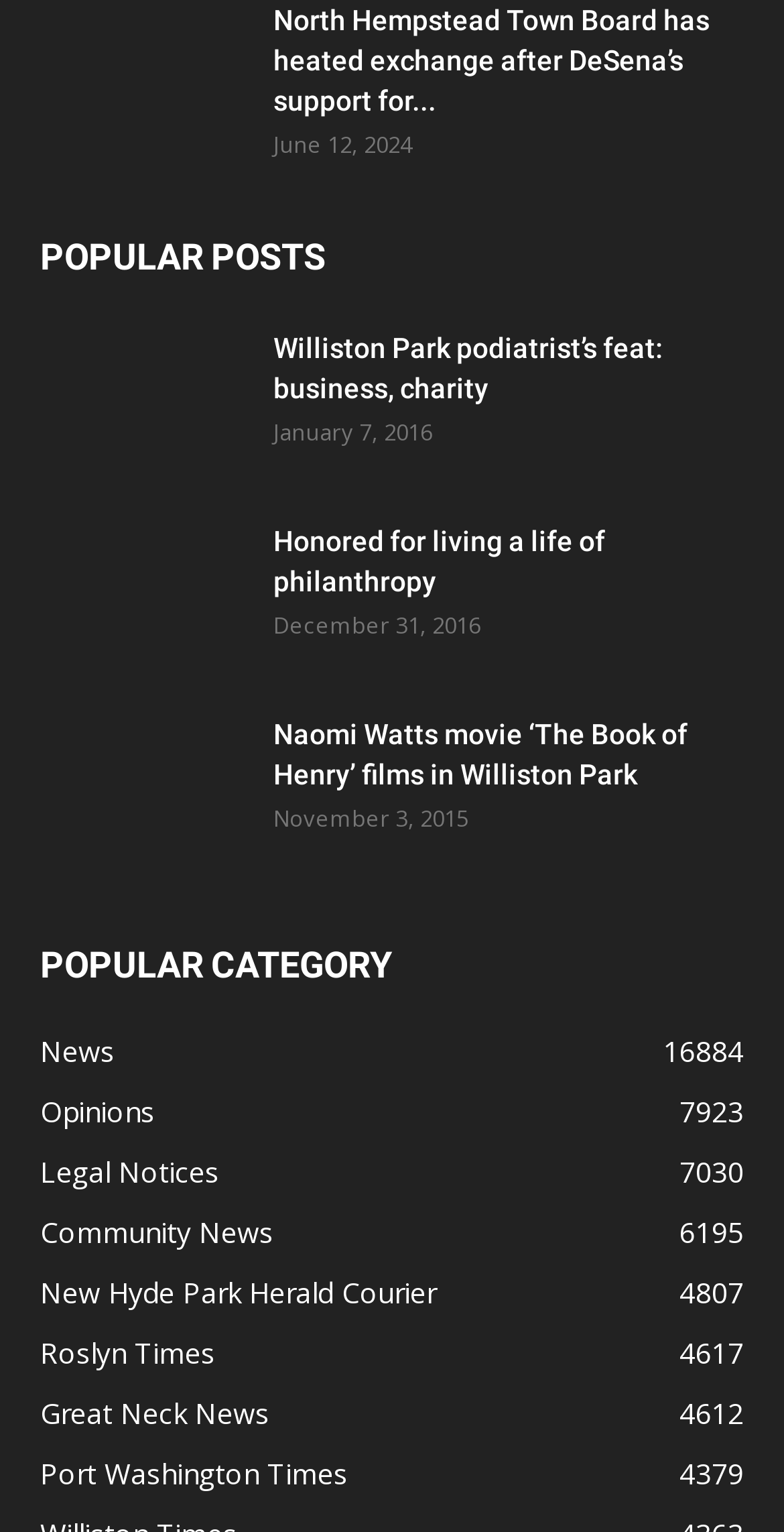Identify the bounding box coordinates for the region to click in order to carry out this instruction: "Check the news category of Community News". Provide the coordinates using four float numbers between 0 and 1, formatted as [left, top, right, bottom].

[0.051, 0.792, 0.349, 0.817]